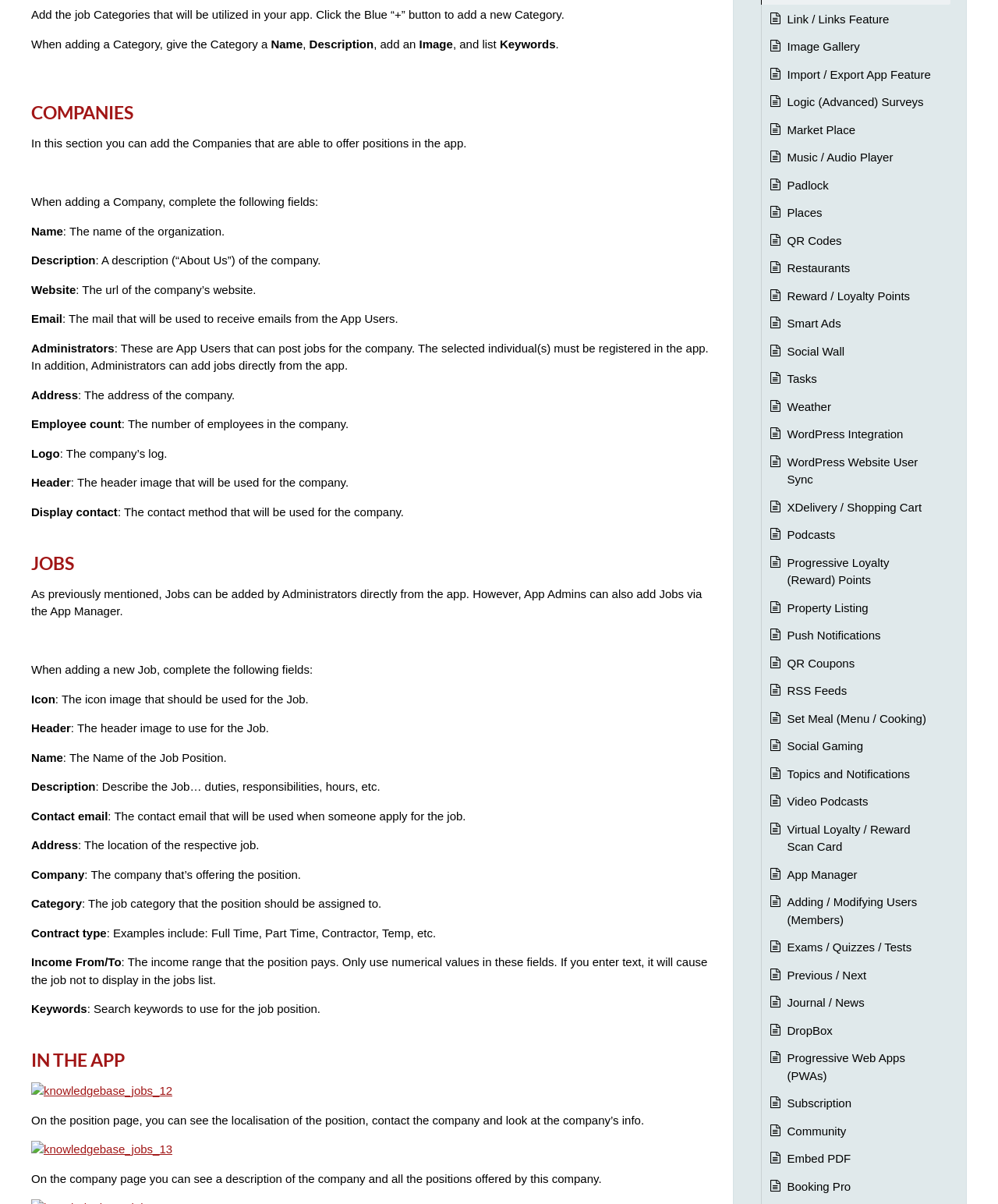What are the three main sections in the app?
Kindly offer a detailed explanation using the data available in the image.

Based on the webpage, there are three main sections mentioned: Companies, Jobs, and Categories. These sections are highlighted with headings and contain detailed information about each topic.